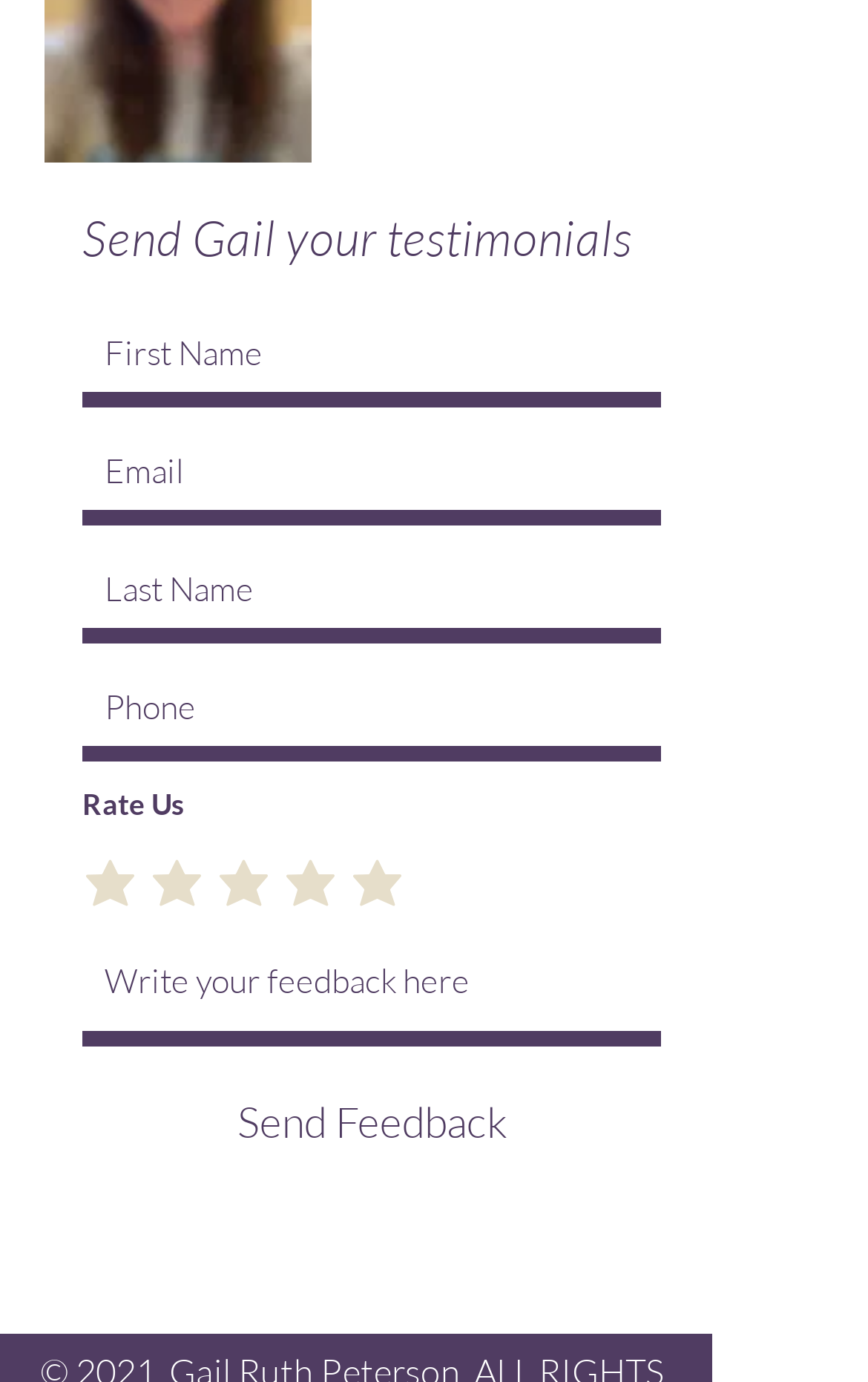How many rating options are available?
Can you provide an in-depth and detailed response to the question?

The webpage has a radiogroup with 5 radio buttons labeled 'Poor', 'Fair', 'Good', 'Very good', and 'Excellent', indicating that users can rate their experience on a scale of 5 options.